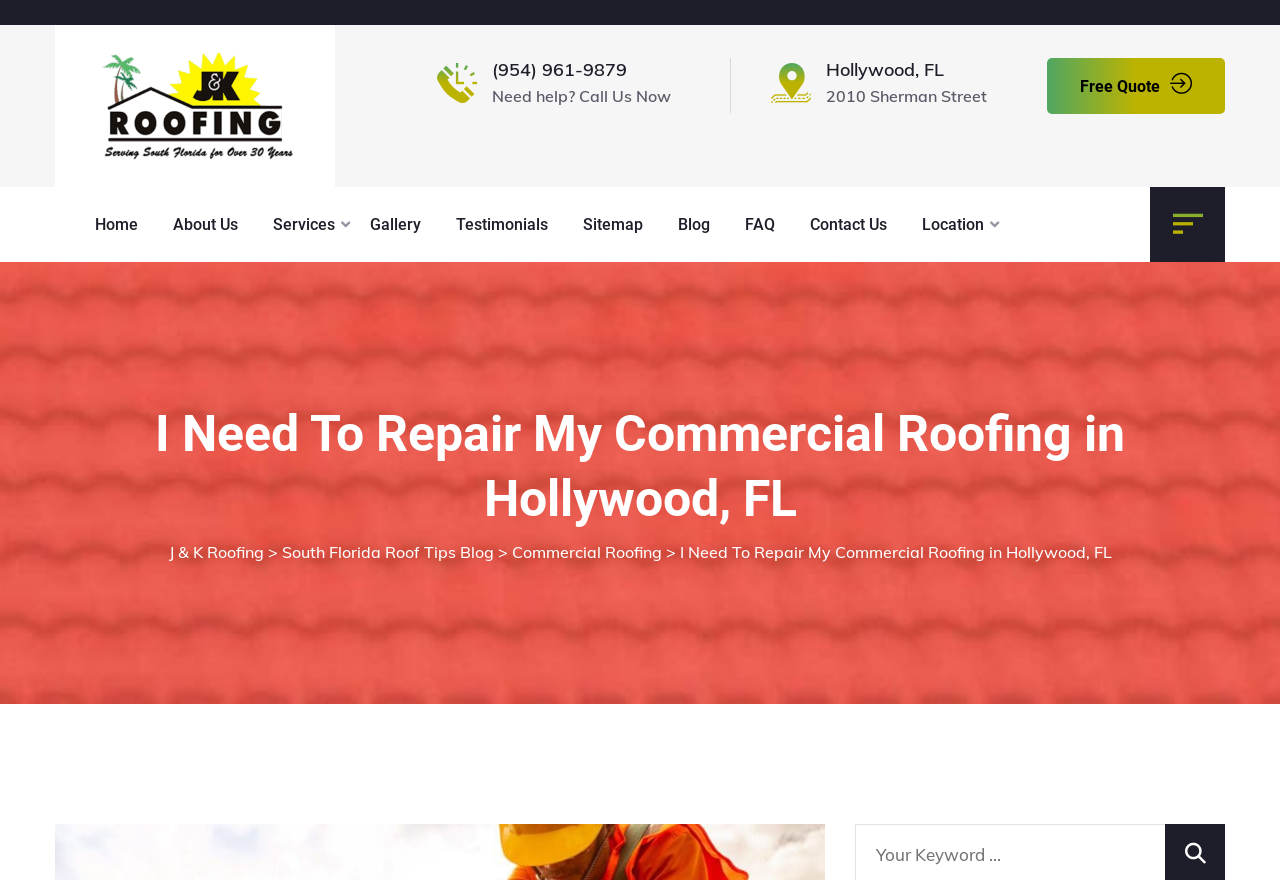Please locate and generate the primary heading on this webpage.

I Need To Repair My Commercial Roofing in Hollywood, FL